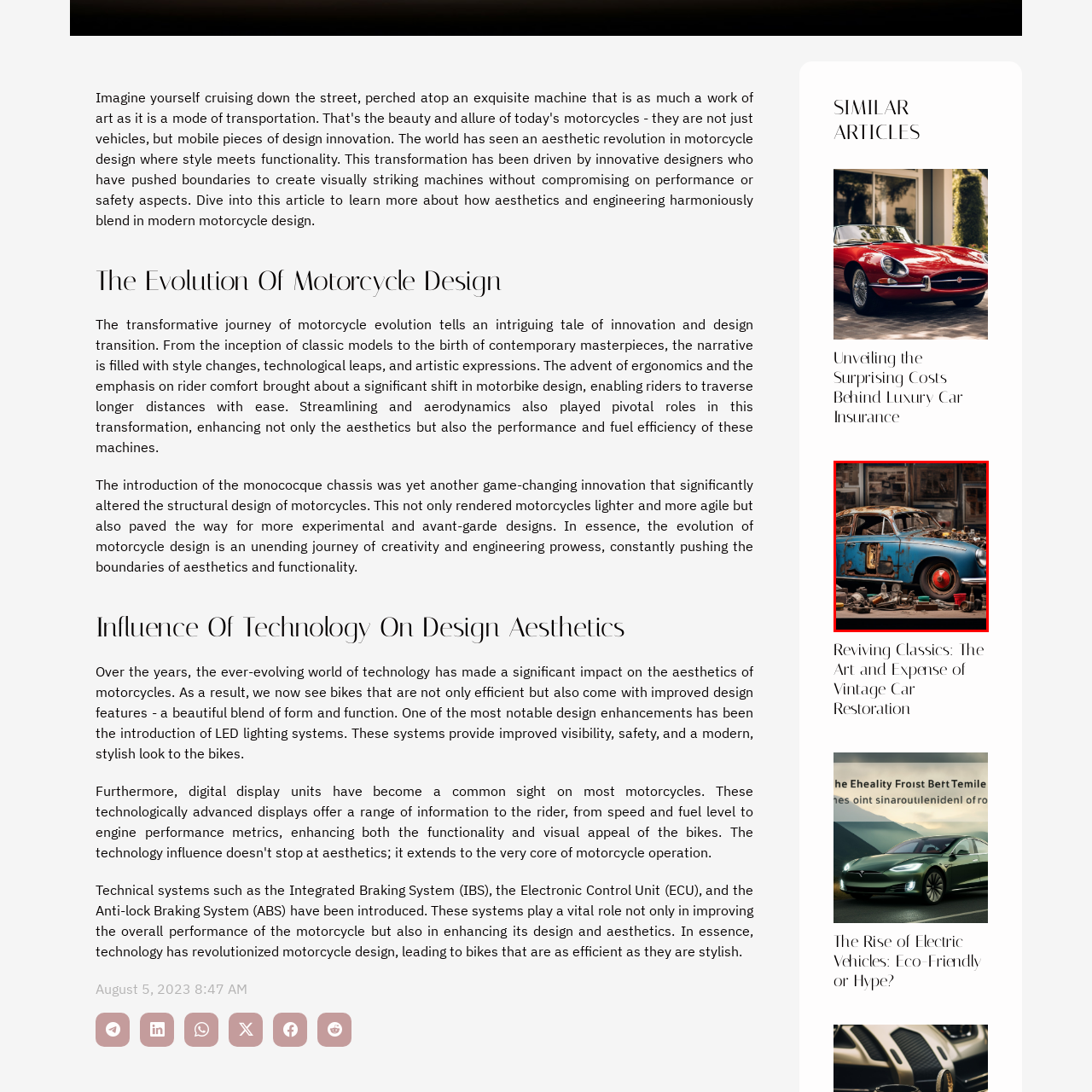What is the purpose of the tools surrounding the car?
Observe the image part marked by the red bounding box and give a detailed answer to the question.

The presence of tools and mechanical parts around the car, along with the caption's mention of a 'restoration project', suggests that the tools are being used to restore the vintage car to its original condition.